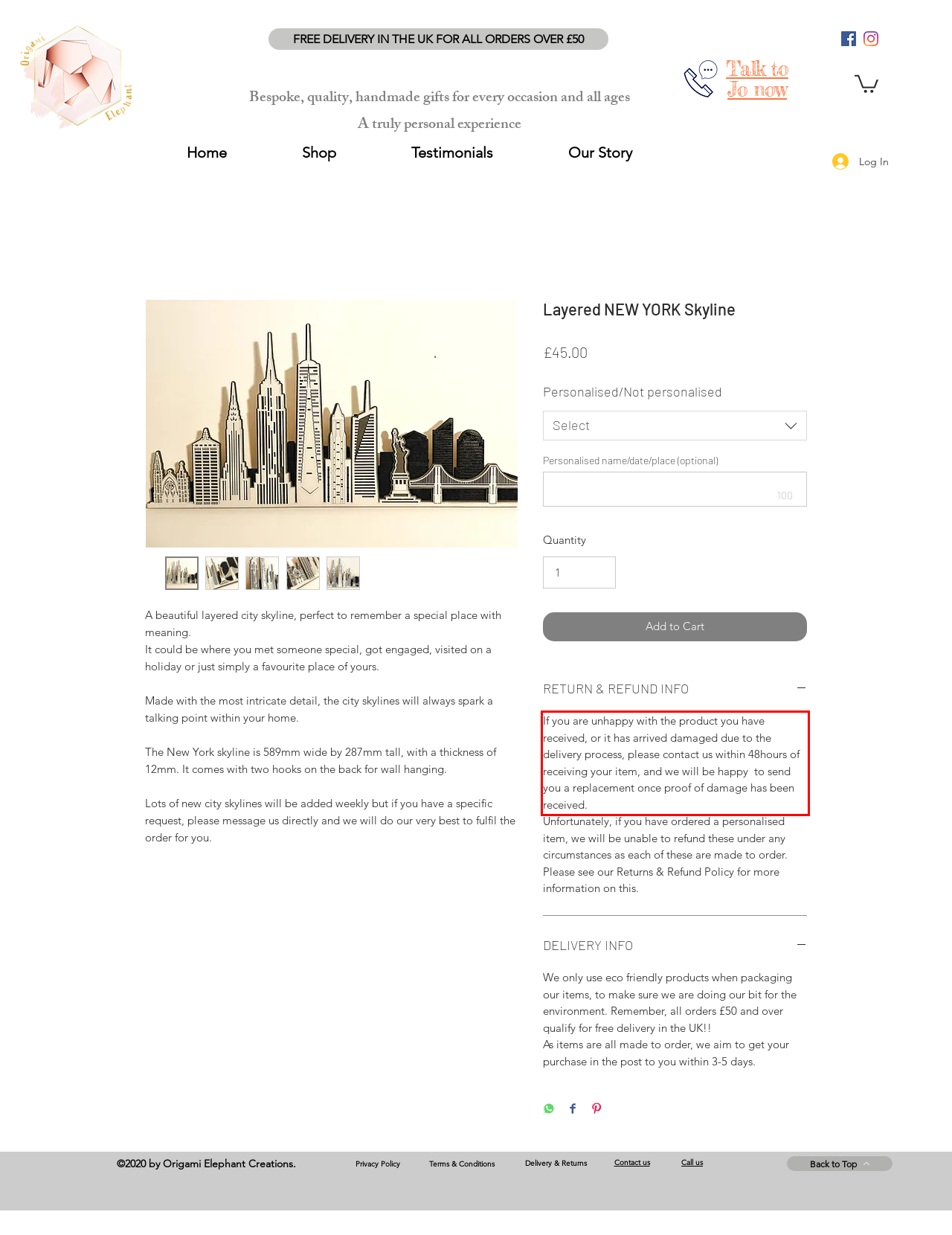Using OCR, extract the text content found within the red bounding box in the given webpage screenshot.

If you are unhappy with the product you have received, or it has arrived damaged due to the delivery process, please contact us within 48hours of receiving your item, and we will be happy to send you a replacement once proof of damage has been received.